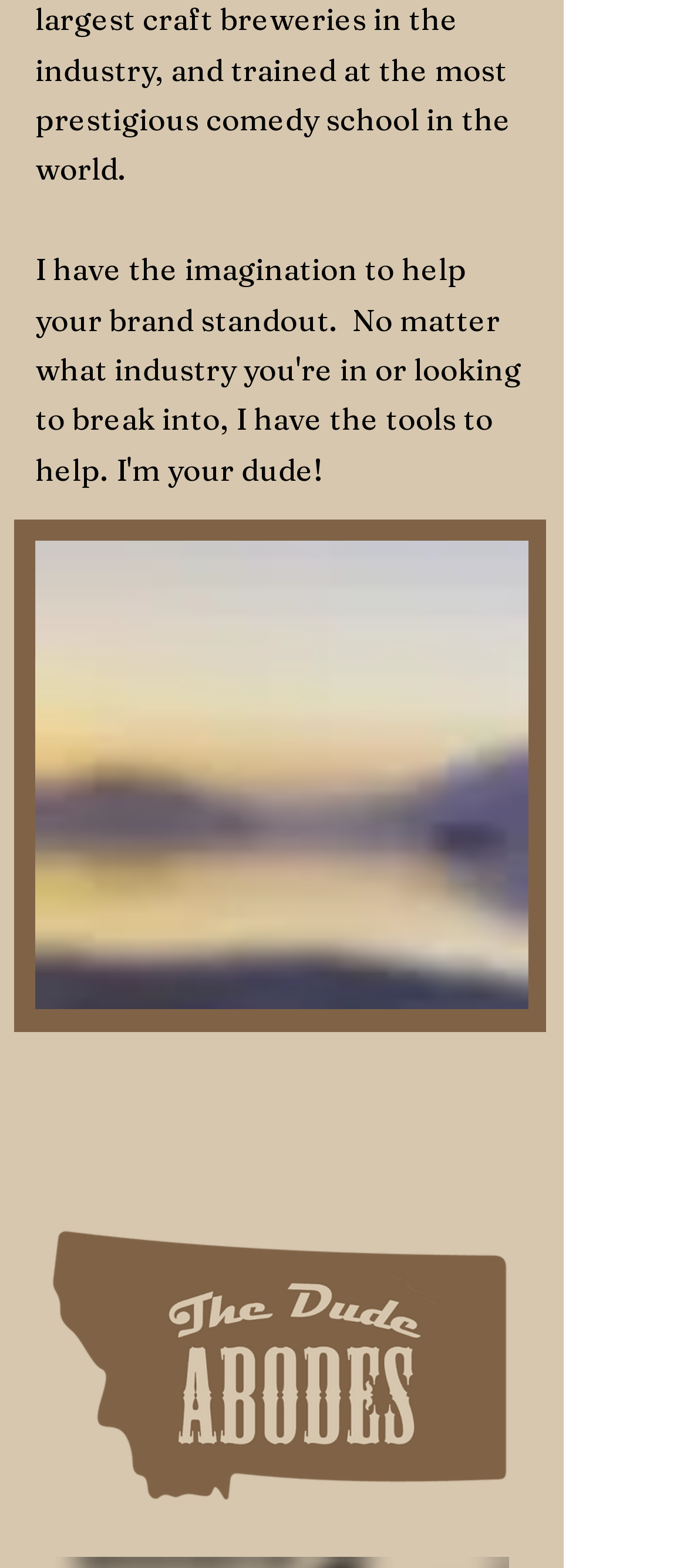Locate the bounding box for the described UI element: "aria-label="Facebook"". Ensure the coordinates are four float numbers between 0 and 1, formatted as [left, top, right, bottom].

[0.421, 0.71, 0.521, 0.754]